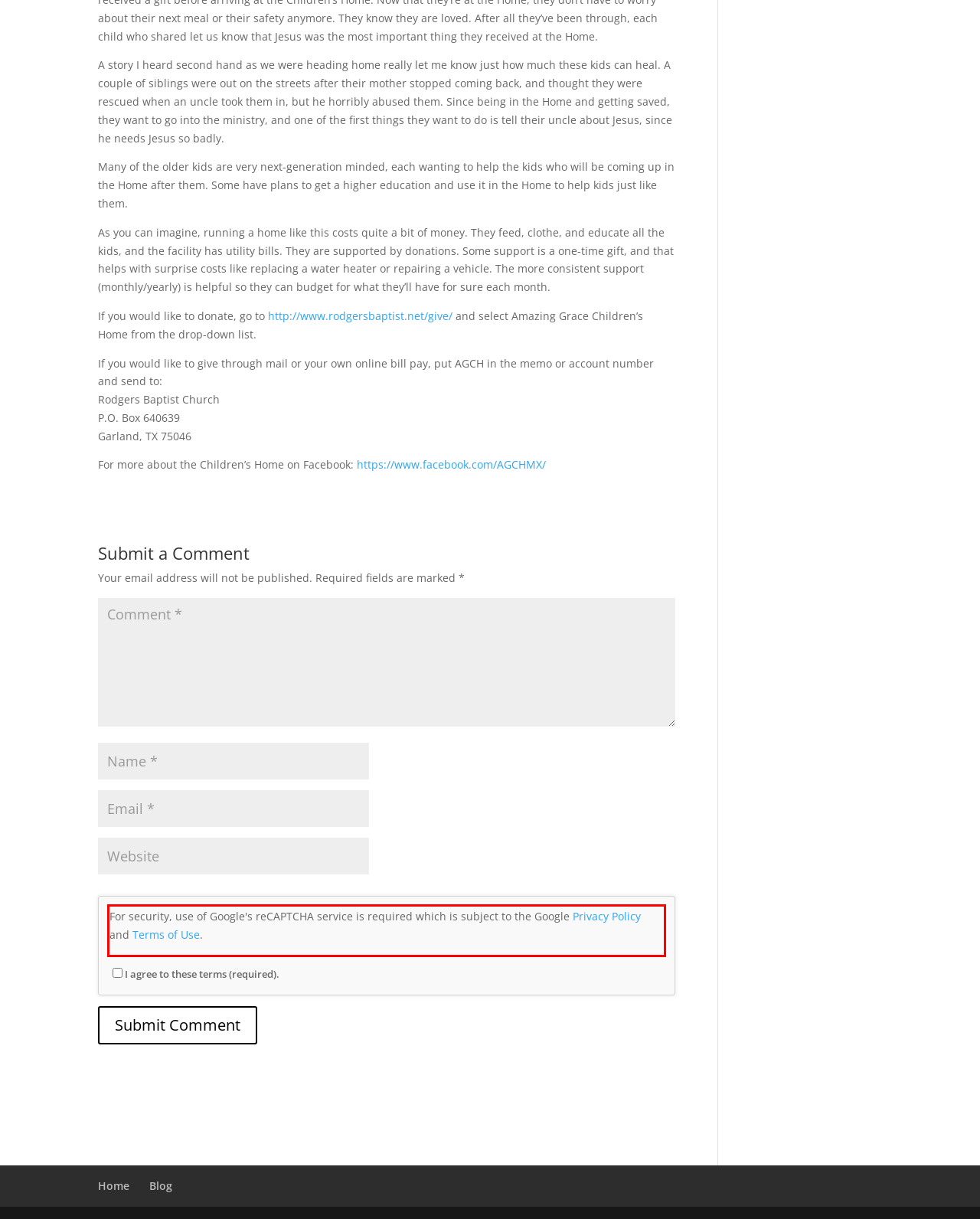Please identify and extract the text content from the UI element encased in a red bounding box on the provided webpage screenshot.

For security, use of Google's reCAPTCHA service is required which is subject to the Google Privacy Policy and Terms of Use.